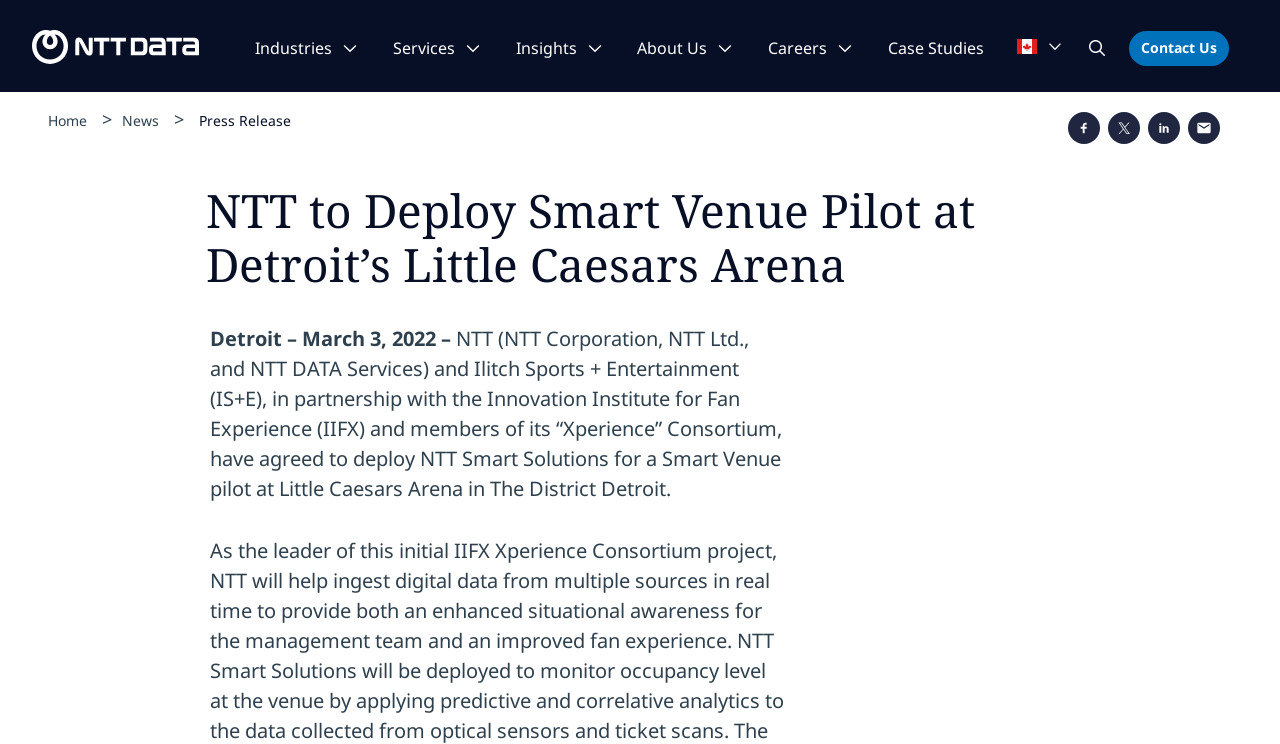Based on the visual content of the image, answer the question thoroughly: What is the name of the company mentioned in the article?

I found the answer by reading the main heading of the article, which states 'NTT to Deploy Smart Venue Pilot at Detroit’s Little Caesars Arena'. The name of the company is explicitly mentioned in the heading. Additionally, the NTT DATA global logo is also present at the top of the webpage, which further confirms the company's name.